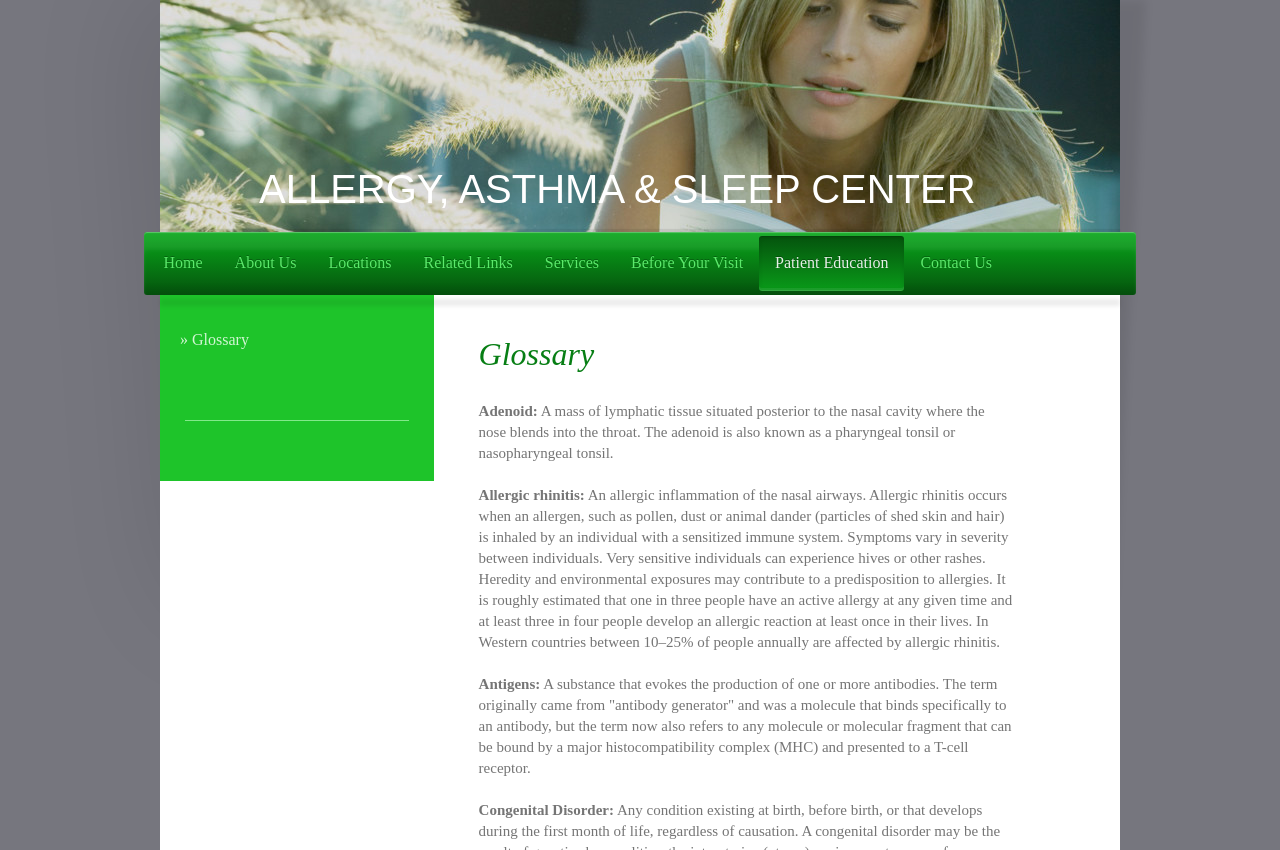Please respond to the question using a single word or phrase:
What is the link to the current page?

» Glossary